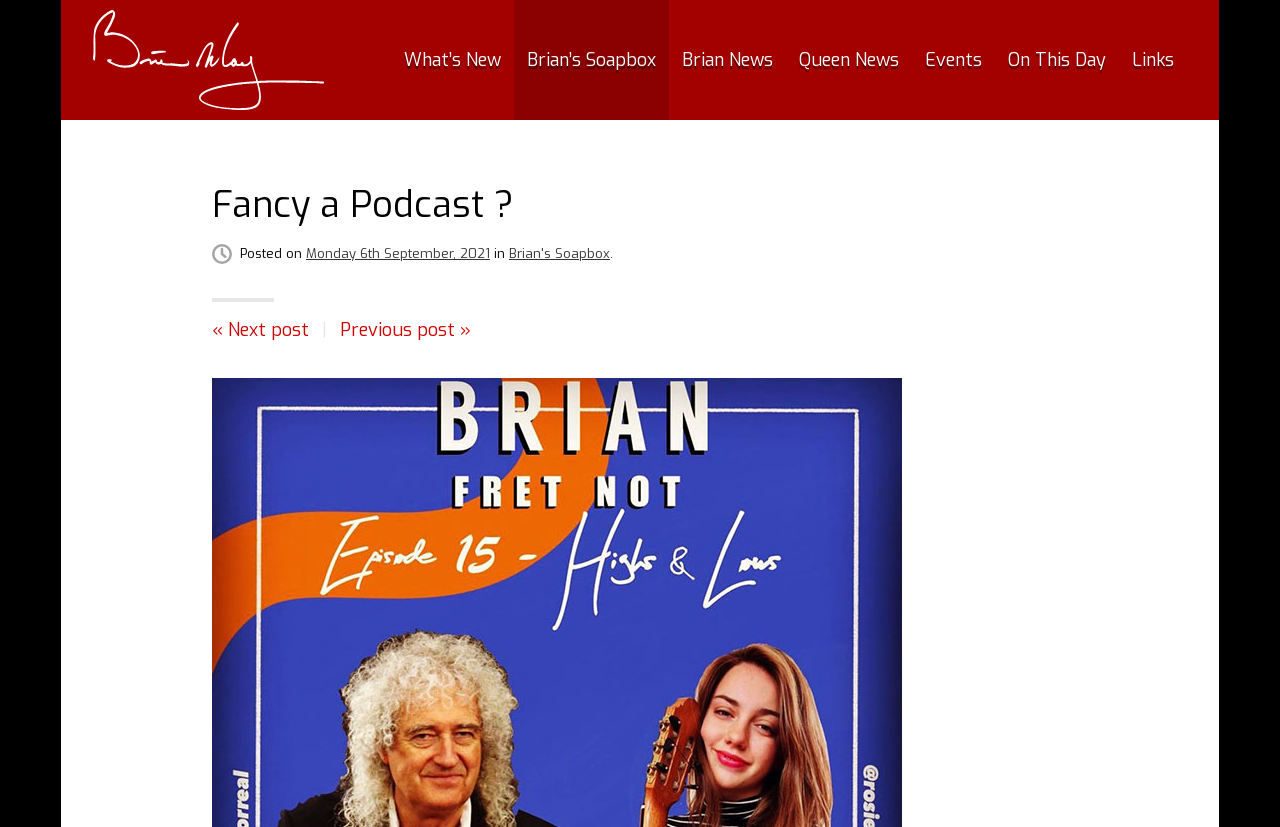Determine the bounding box coordinates for the region that must be clicked to execute the following instruction: "read the Queen News".

[0.614, 0.0, 0.712, 0.145]